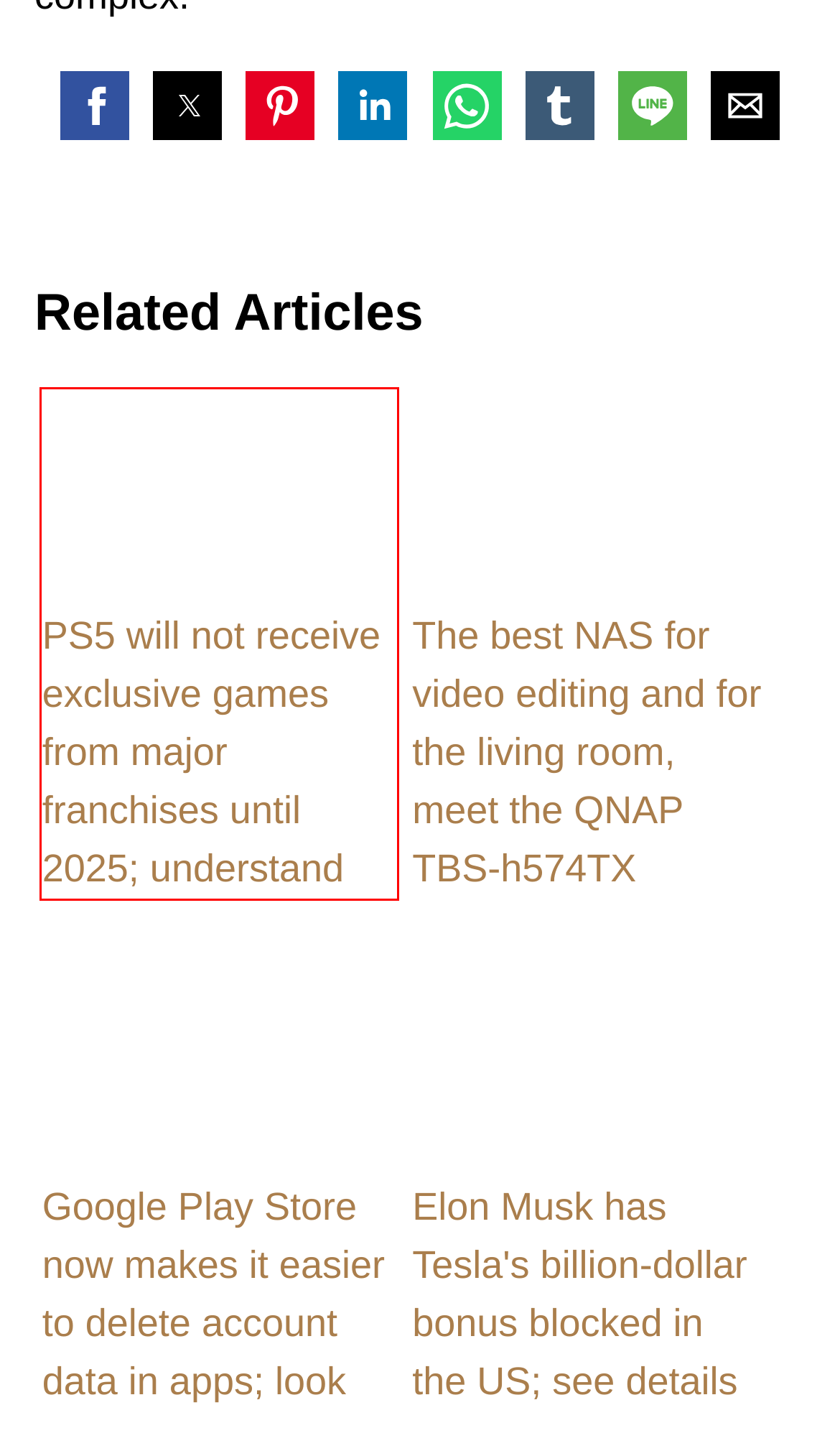You are given a screenshot of a webpage with a red bounding box around an element. Choose the most fitting webpage description for the page that appears after clicking the element within the red bounding box. Here are the candidates:
A. Google Play Store now makes it easier to delete account data in apps; look
B. Don't trust it, Eco mode doesn't always help you save energy
C. PS5 will not receive exclusive games from major franchises until 2025; understand
D. Everything you need to know about HD DTT so you don't miss out on watching TV in February
E. OpenZFS file system is updated with this feature, now it is better and faster
F. Techweet - Technology That Matters!
G. Elon Musk has Tesla's billion-dollar bonus blocked in the US; see details
H. The best NAS for video editing and for the living room, meet the QNAP TBS-h574TX

C